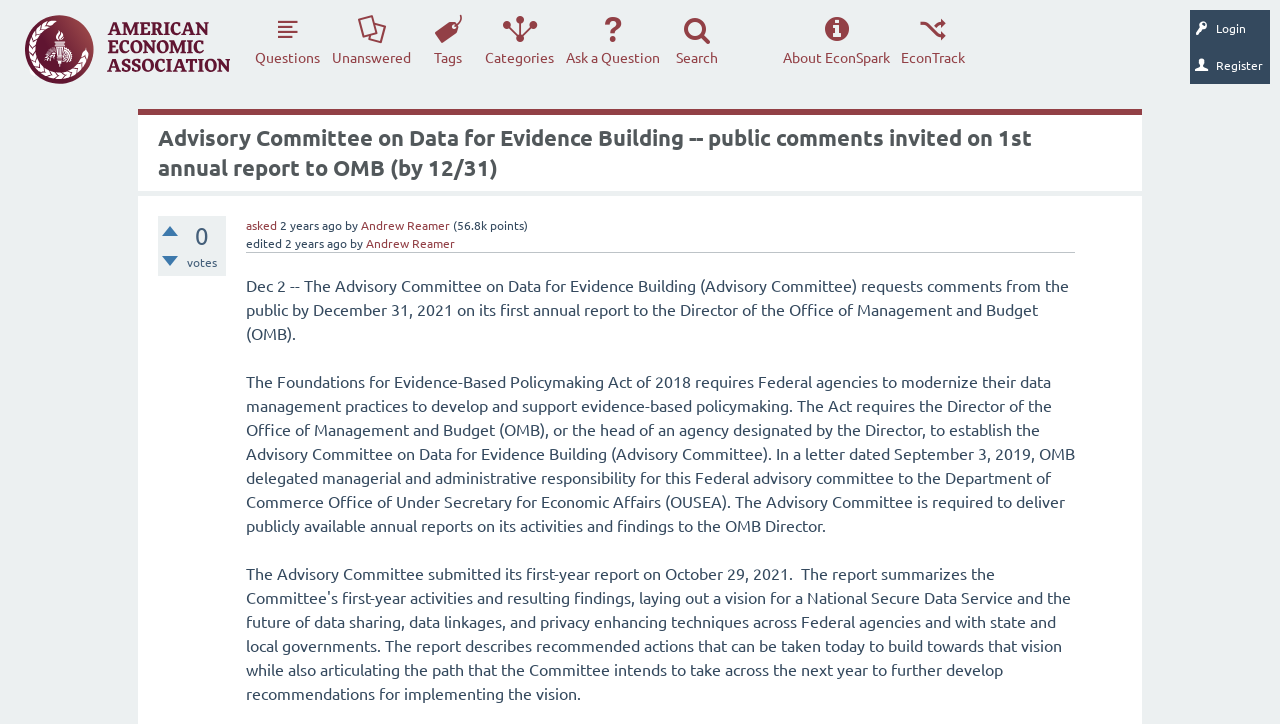Please determine the primary heading and provide its text.

Advisory Committee on Data for Evidence Building -- public comments invited on 1st annual report to OMB (by 12/31)